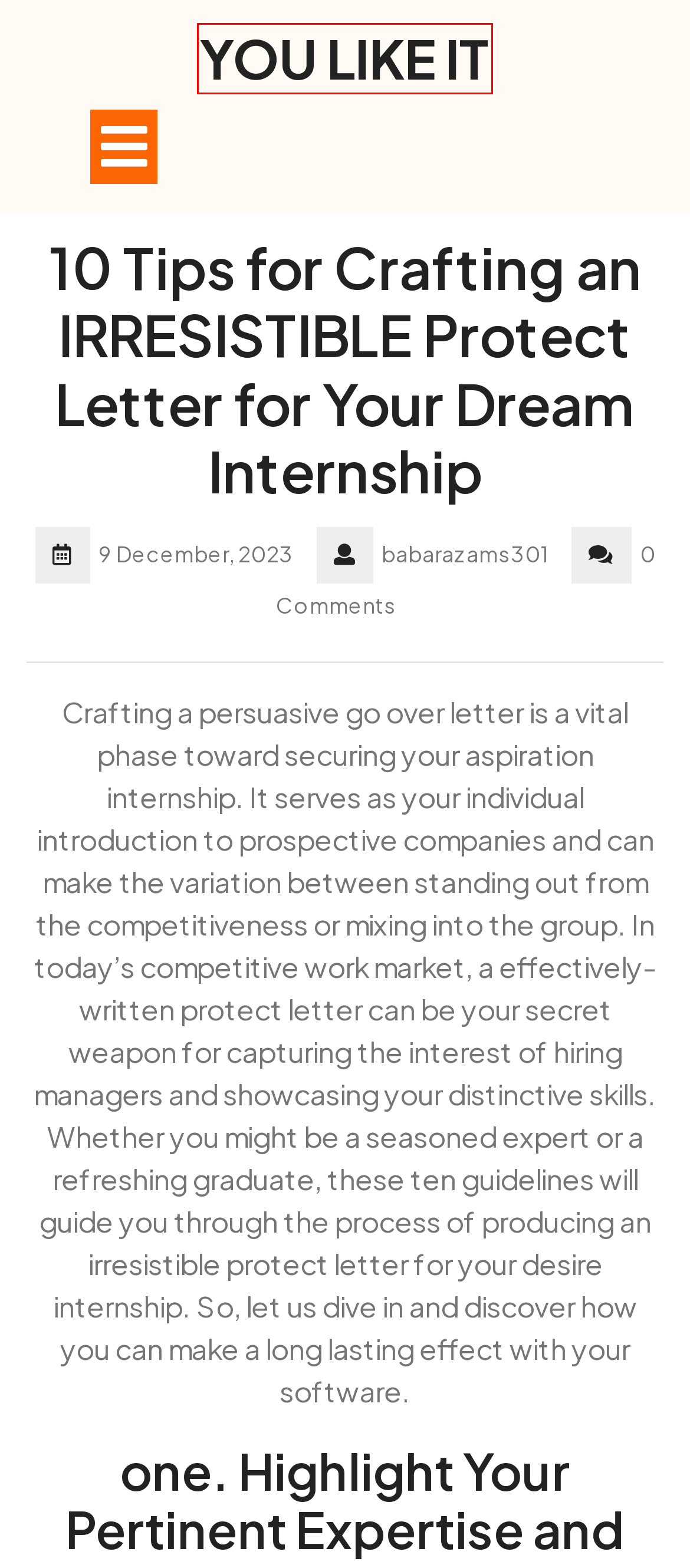Examine the screenshot of a webpage with a red bounding box around a specific UI element. Identify which webpage description best matches the new webpage that appears after clicking the element in the red bounding box. Here are the candidates:
A. YOU LIKE IT
B. Fiber laser engraver,laser engraving machine | ComMarker
C. Patin69 : Live Online Casino Baccarat Judi Player & Banker
D. BolaGila | Situs Togel Online Resmi Terpercaya | Login Bola Gila
E. 128Sport | Game Online Terpercaya nomor 1 di Indonesia
F. AGEN138 ♥️ Raja Situs Slot Gacor Hari Ini & Judi Slot Online Terbaru
G. QQAlfa Daftar Platform Bandar Slot Online Server Premium
H. QQAlfa | Link Login & Daftar Terbesar dengan Deposit Pulsa

A